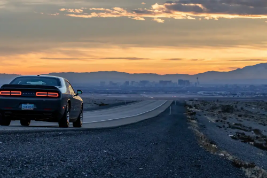Provide a brief response to the question below using a single word or phrase: 
What is the landscape like?

arid